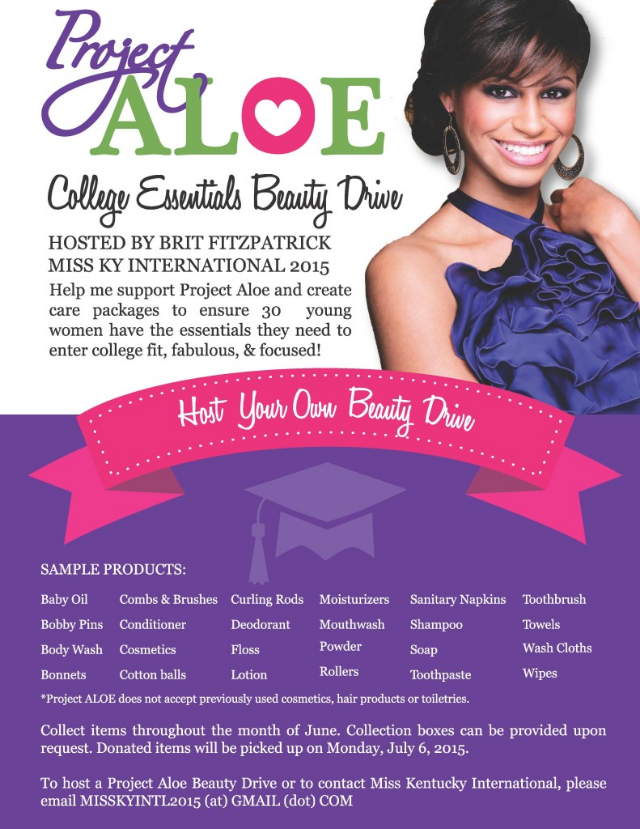Give a detailed account of everything present in the image.

The image showcases a promotional flyer for Project ALOE's "College Essentials Beauty Drive," hosted by Brit Fitzpatrick, Miss Kentucky International 2015. The flyer encourages community involvement by inviting individuals to contribute essential beauty products for 30 young women preparing for college. It features an inspiring photo of Brit smiling confidently, adorned with earrings and a stylish outfit that reflects a sense of poise and purpose. 

The flyer prominently displays the header "Project ALOE" in an eye-catching font, accompanied by a heart symbol, emphasizing the compassionate nature of the initiative. Below, the call-to-action to "Host Your Own Beauty Drive" invites community members to participate. 

Additionally, a list of suggested products such as baby oil, conditioning products, sanitary napkins, and toiletries is provided, stressing the diverse needs of the recipients. The flyer also notes the collection schedule throughout June, with instructions for hosting a drive and contacting Project ALOE for further details. This engaging visual serves not only to inform but to motivate contributions that will help young women confidently make their transition to college life.